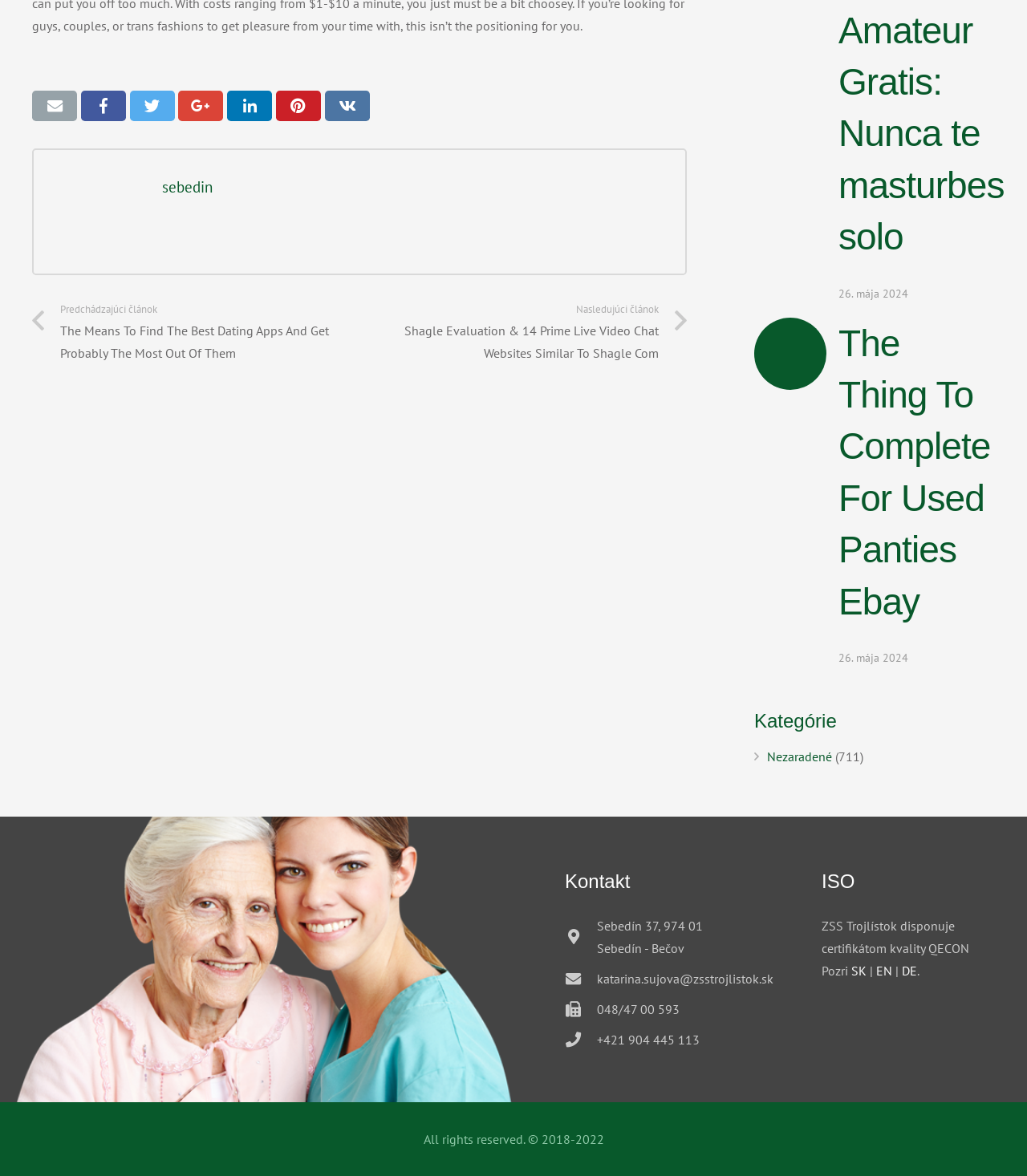How many language options are available?
Analyze the screenshot and provide a detailed answer to the question.

I found the language options section by looking at the static text elements with the OCR texts 'Pozri', 'SK', 'EN', and 'DE'. I assume these are the available language options, and there are three of them.